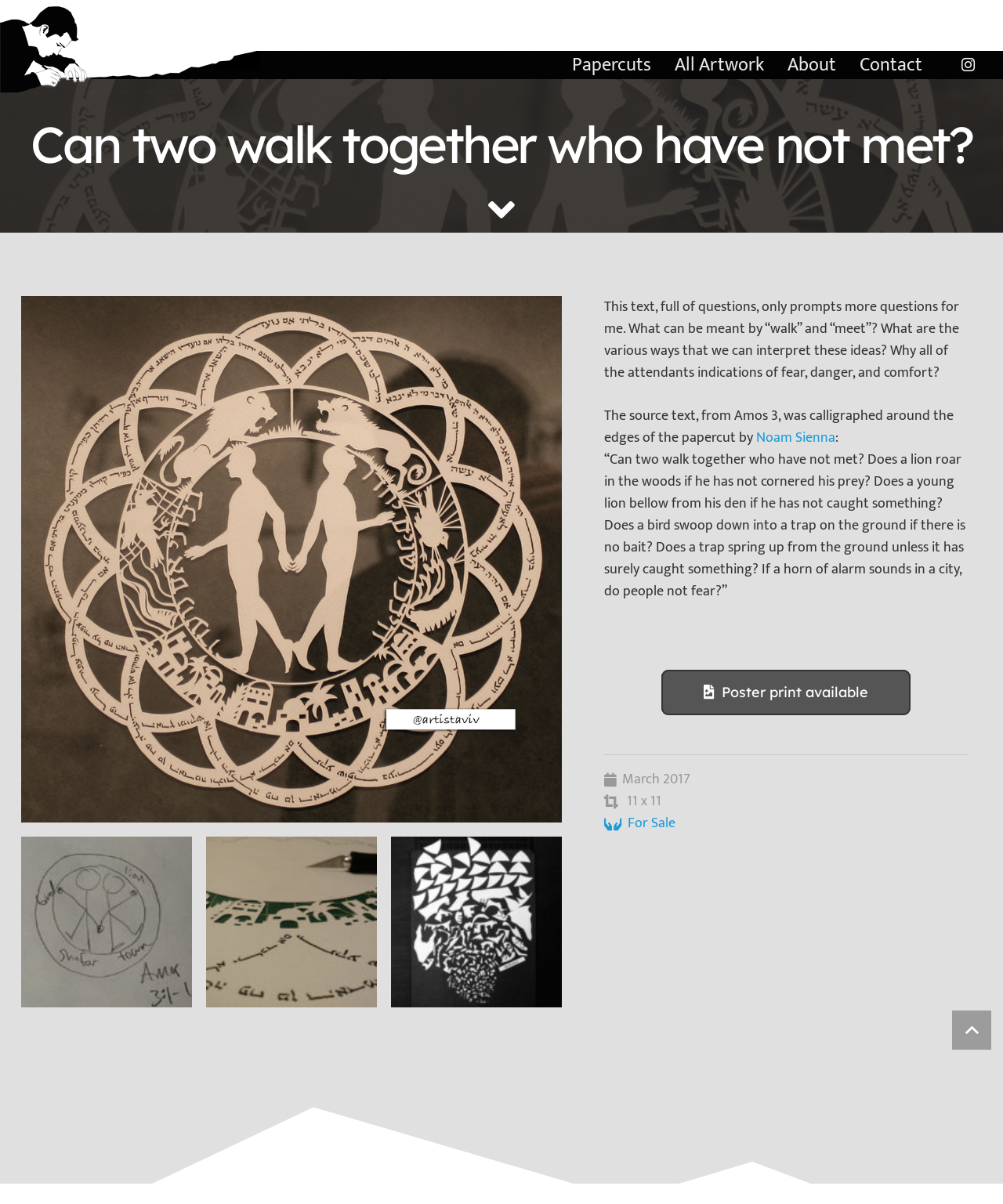Give a short answer using one word or phrase for the question:
Is the poster print of the artwork available for sale?

Yes